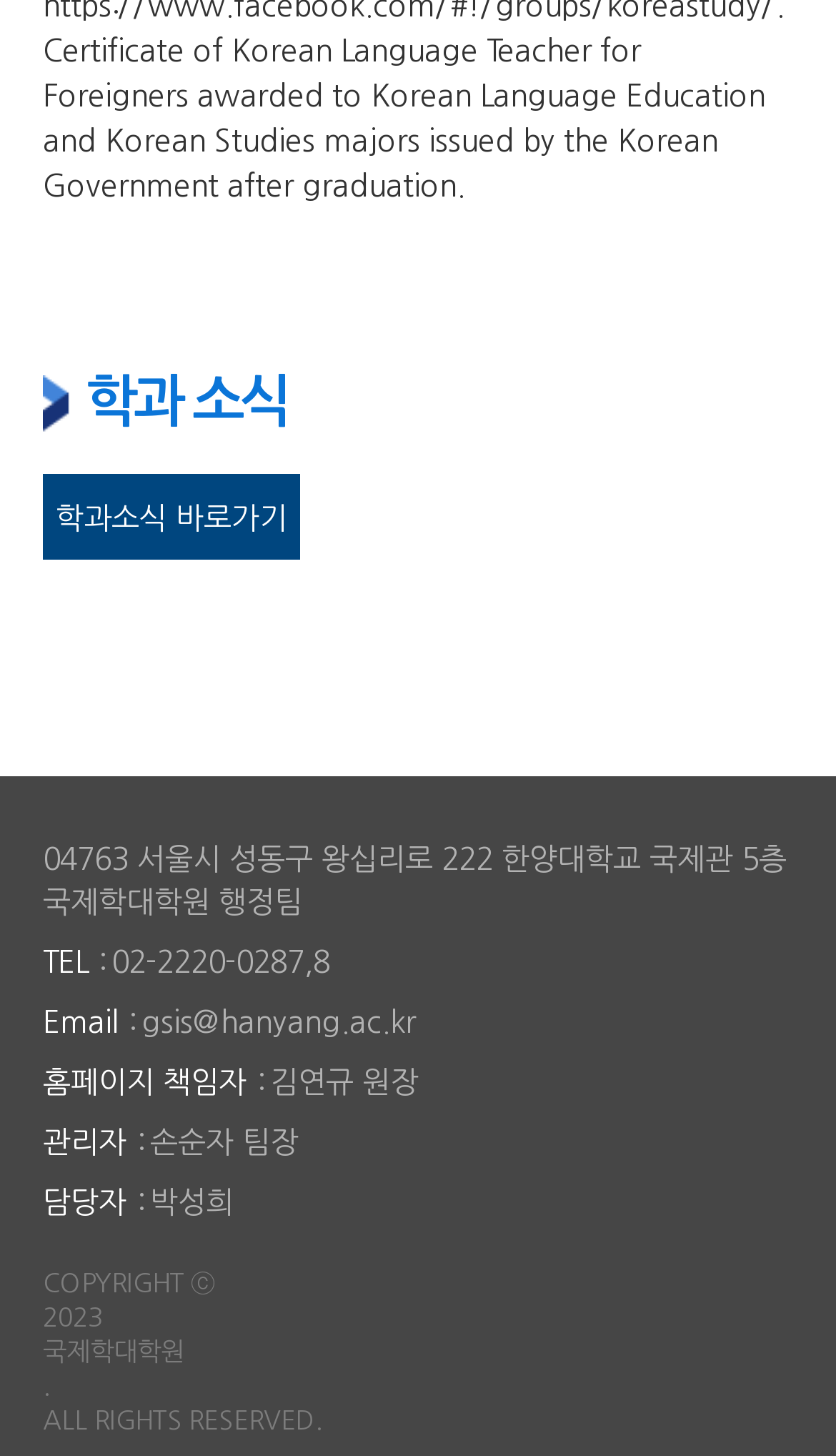Locate the bounding box of the UI element defined by this description: "gsis@hanyang.ac.kr". The coordinates should be given as four float numbers between 0 and 1, formatted as [left, top, right, bottom].

[0.169, 0.689, 0.497, 0.712]